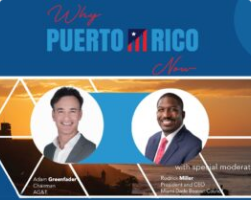Give a thorough and detailed caption for the image.

The image is a promotional graphic for an event titled "Why Puerto Rico Now." It features two prominent figures: Adam Greenfader, identified as the Chairman of AGAT, and Raúl Miller, who holds the position of President and CEO at Miami-Dade Beacon Council. The backdrop showcases a serene sunset over the ocean, symbolizing hope and progress. The event aims to highlight the current opportunities and initiatives in Puerto Rico, particularly in the context of post-pandemic recovery and growth. The design incorporates vibrant colors and geometric shapes, creating a visually engaging representation that aligns with the theme of revitalization in Puerto Rico.